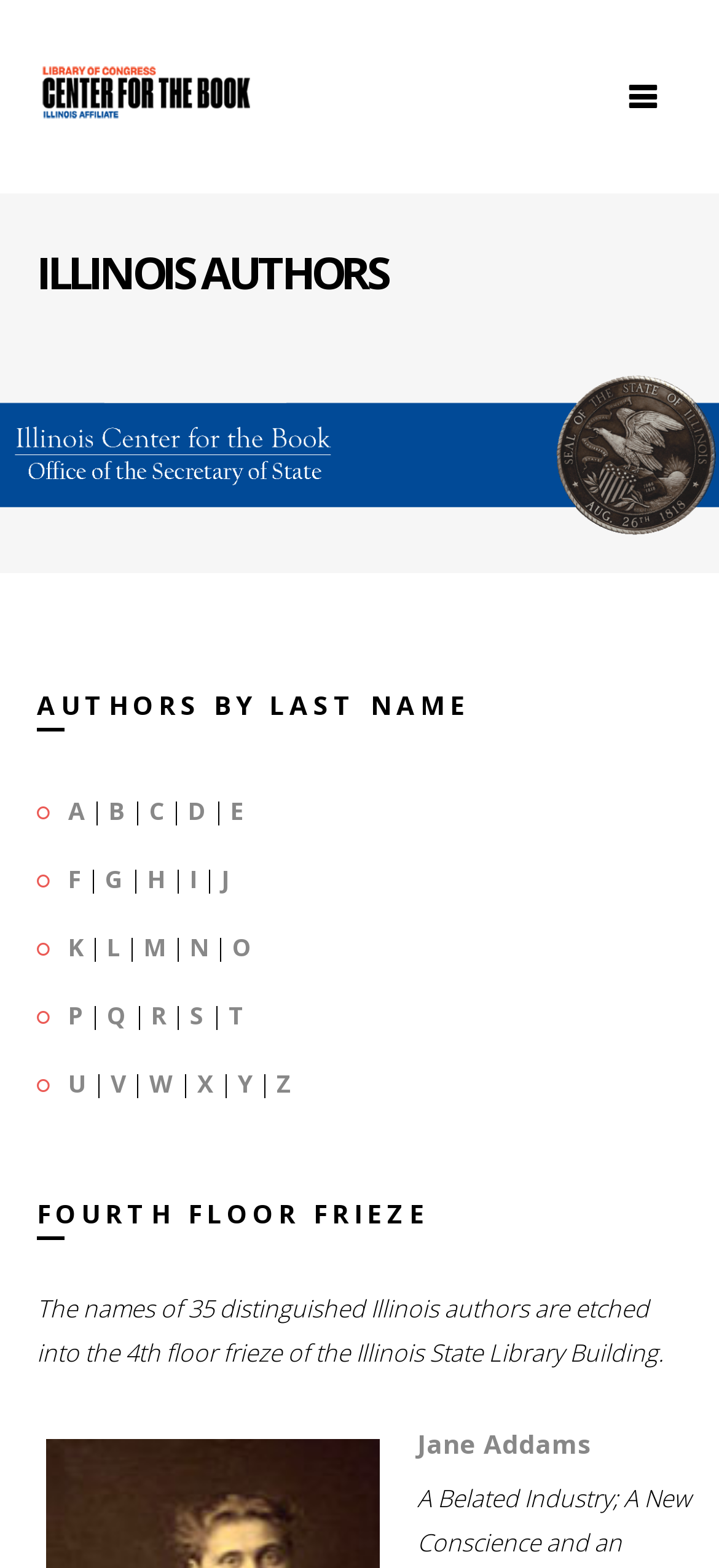What is the location of the 'FOURTH FLOOR FRIEZE' section?
Please answer the question with a single word or phrase, referencing the image.

Bottom of the page